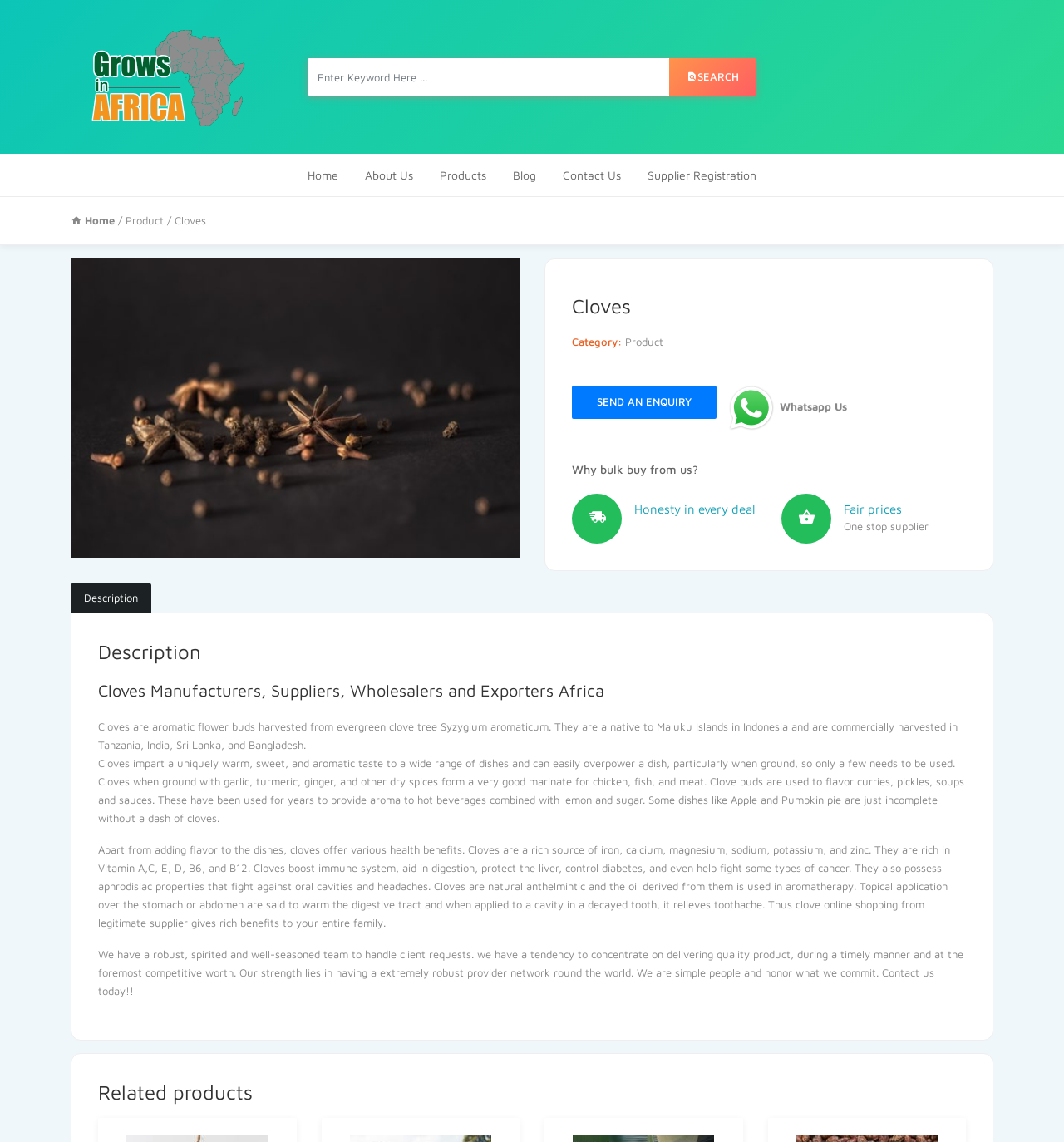Provide the bounding box coordinates of the HTML element this sentence describes: "Contact Us". The bounding box coordinates consist of four float numbers between 0 and 1, i.e., [left, top, right, bottom].

[0.516, 0.135, 0.596, 0.172]